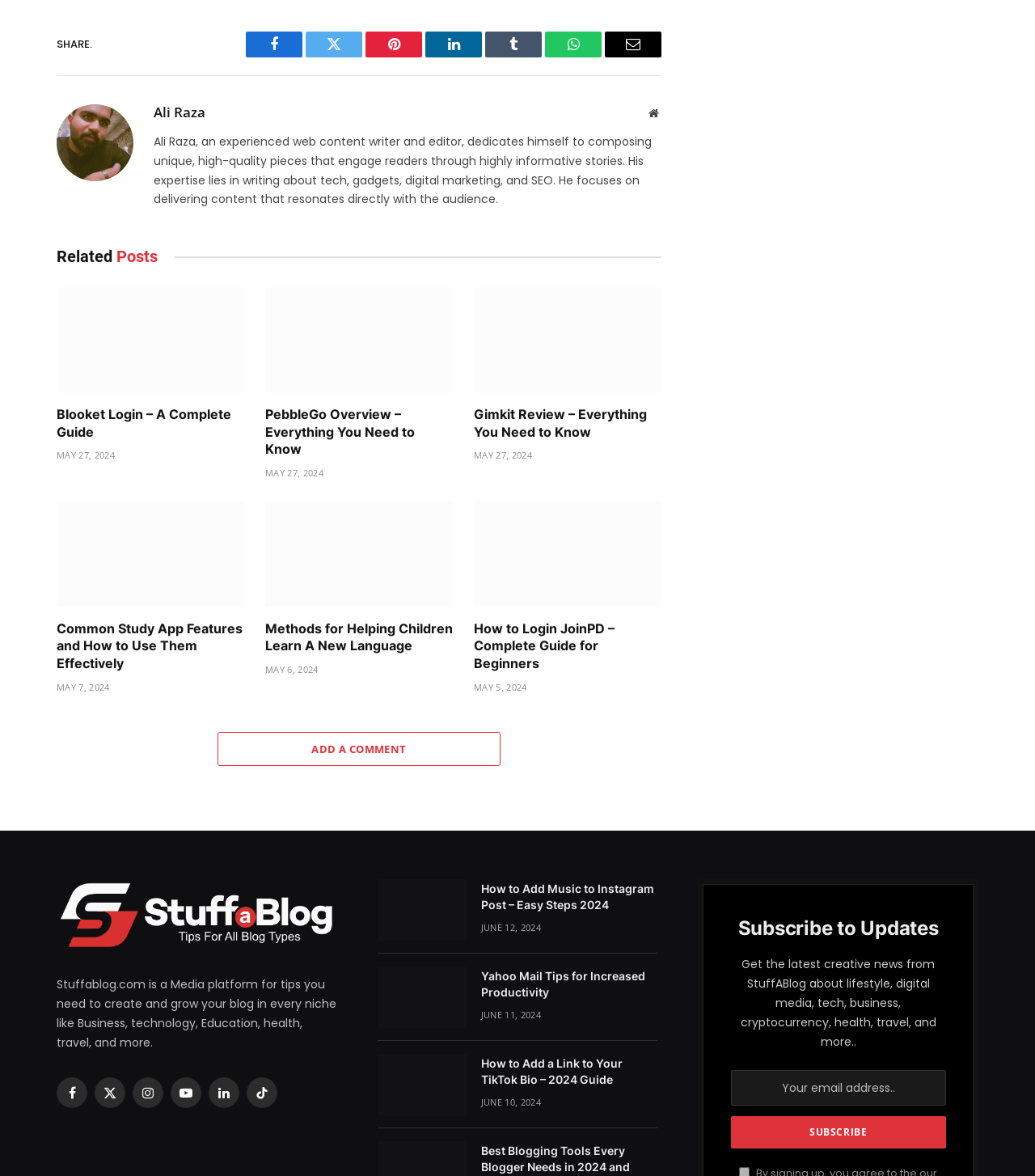Please provide a short answer using a single word or phrase for the question:
What is the author's name?

Ali Raza